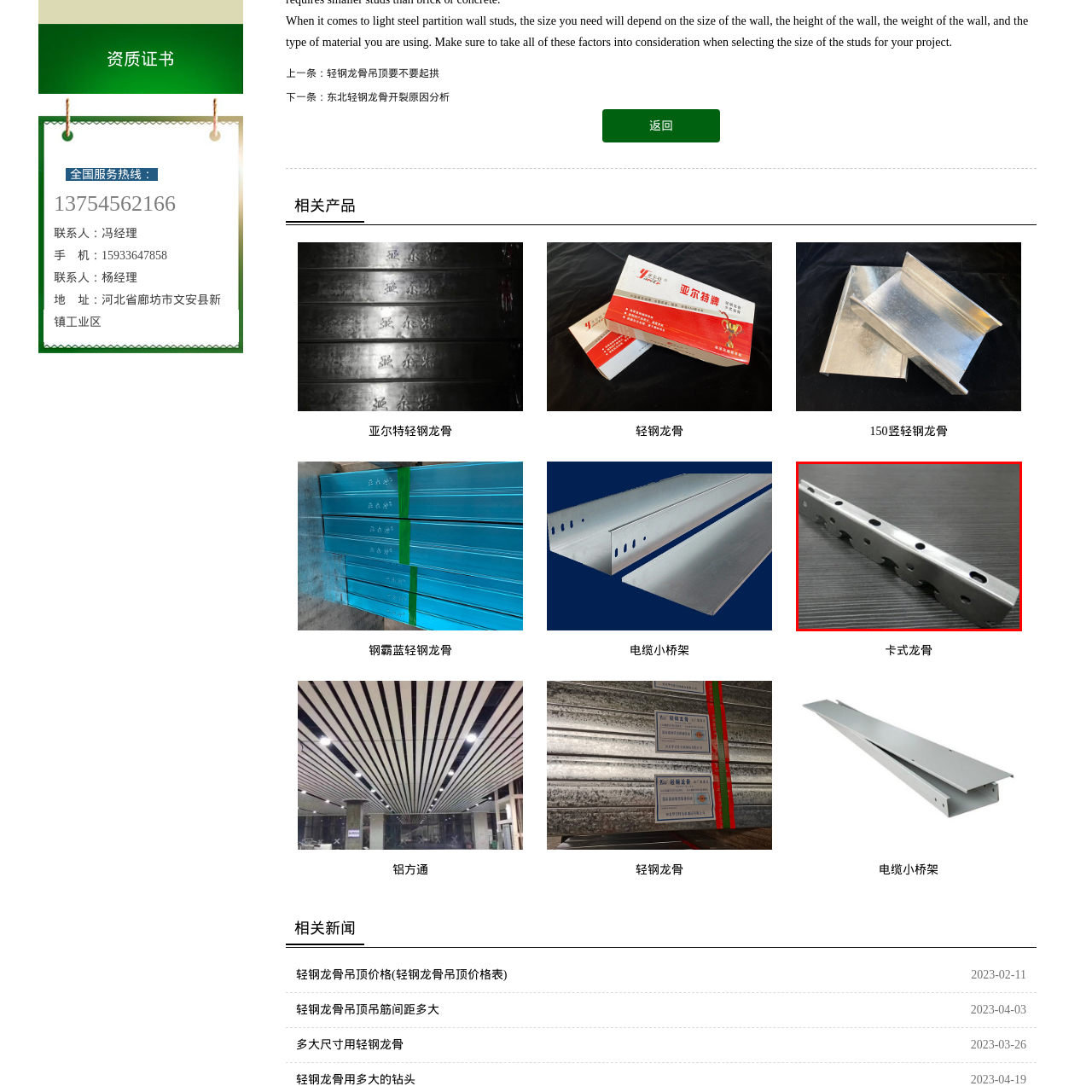Describe the scene captured within the highlighted red boundary in great detail.

The image showcases a metallic component known as a "卡式龙骨" (Card-type light steel keel). This particular piece features a sleek, elongated design with several holes drilled along its length, allowing for versatile installation in various building and construction applications. The surface appears to be smooth and shiny, indicating that it is likely made from stainless steel or a similar metal, designed for durability and resistance to corrosion. The component is typically used in the construction of ceilings, walls, and partitions, demonstrating its role in supporting lightweight structures, such as drywall systems. The image provides a close-up view, highlighting the precision of the manufacturing process and the component's structural integrity, which are essential for ensuring stability in construction projects.